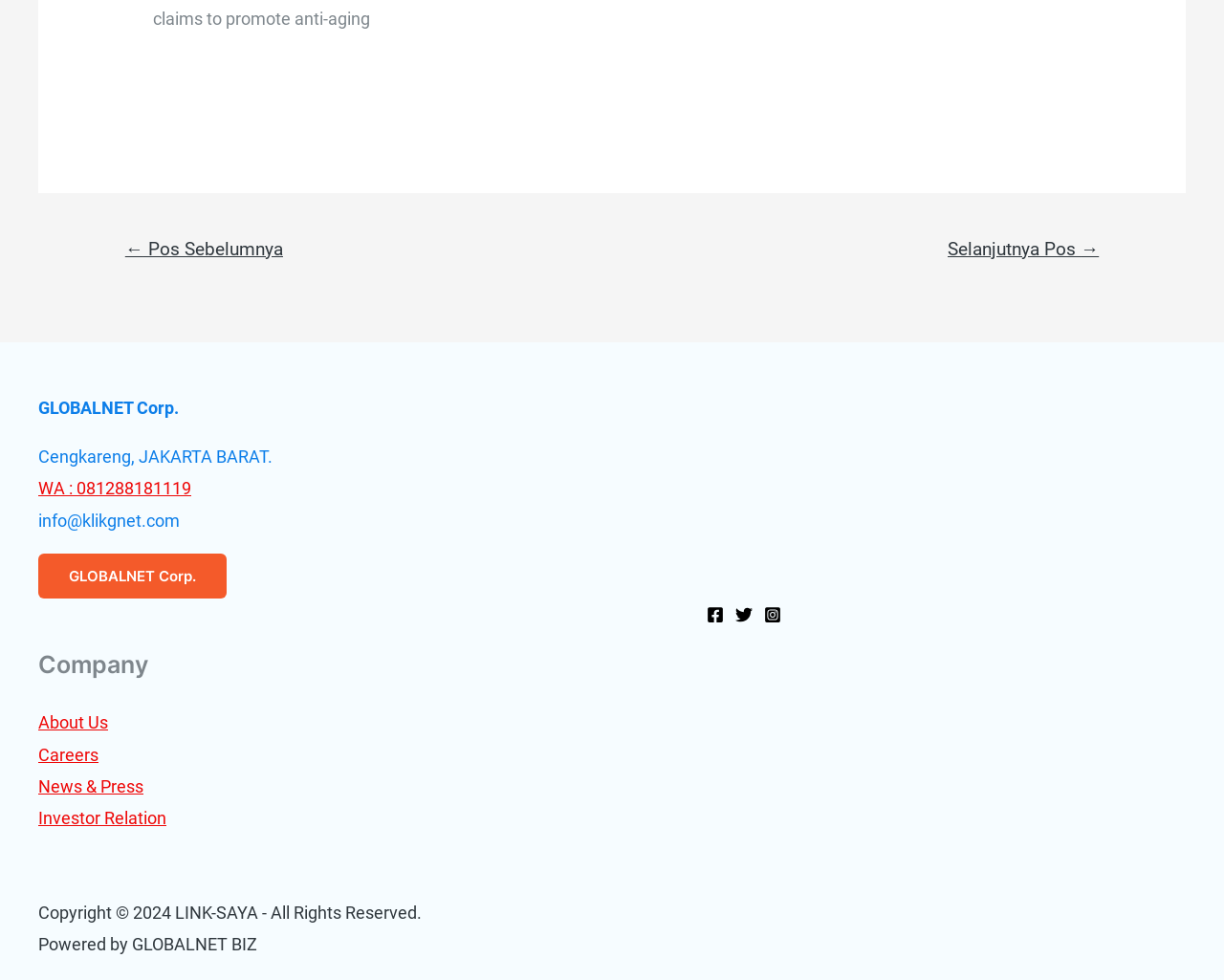Please find the bounding box coordinates of the element that you should click to achieve the following instruction: "go to next pos". The coordinates should be presented as four float numbers between 0 and 1: [left, top, right, bottom].

[0.752, 0.234, 0.92, 0.277]